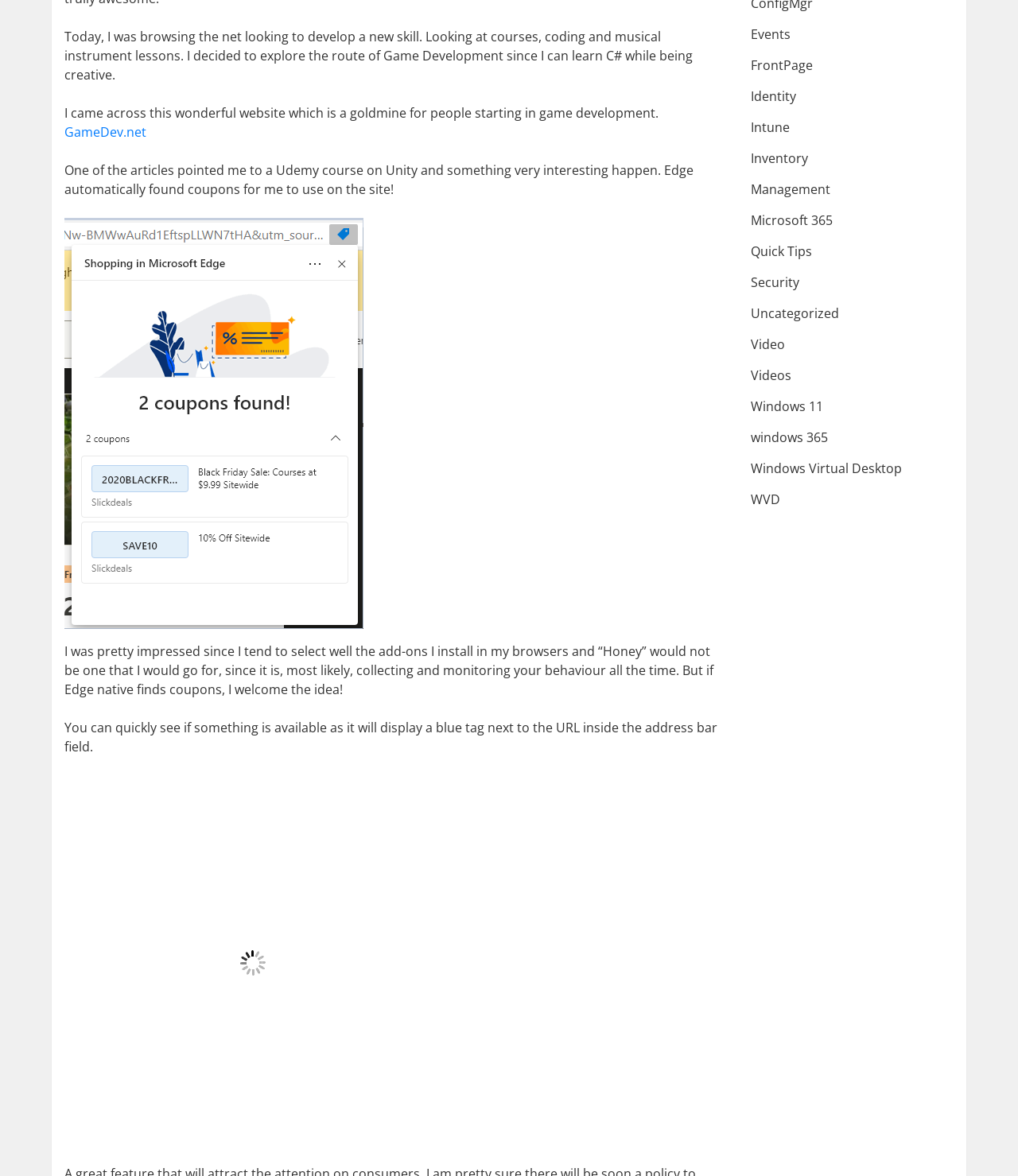Given the element description "alt="sleep aid gadgets for relaxation"", identify the bounding box of the corresponding UI element.

None